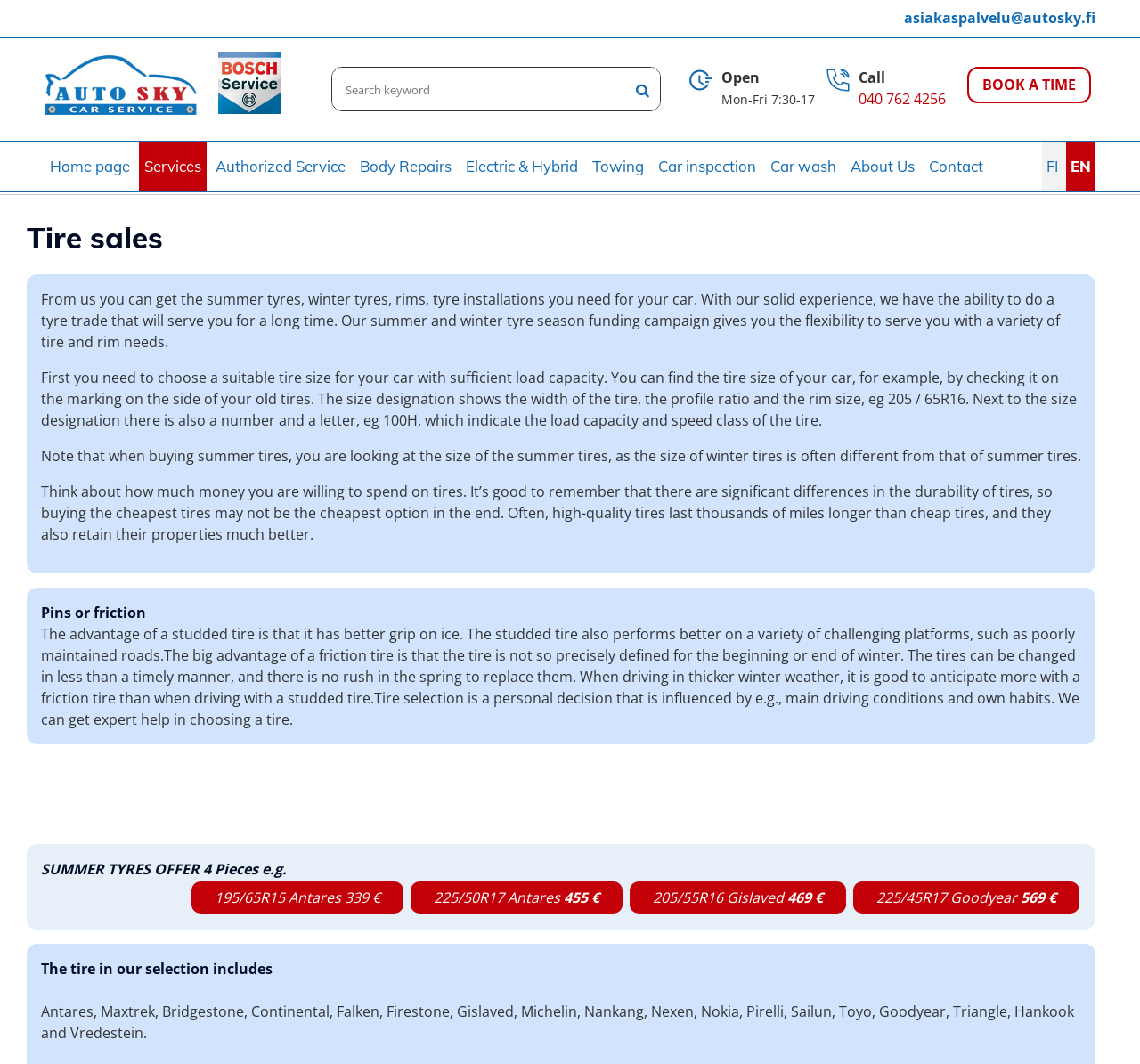Analyze the image and provide a detailed answer to the question: What is the phone number to call?

I found the phone number by looking at the link element with the text '040 762 4256' which is located next to the 'Call' static text.